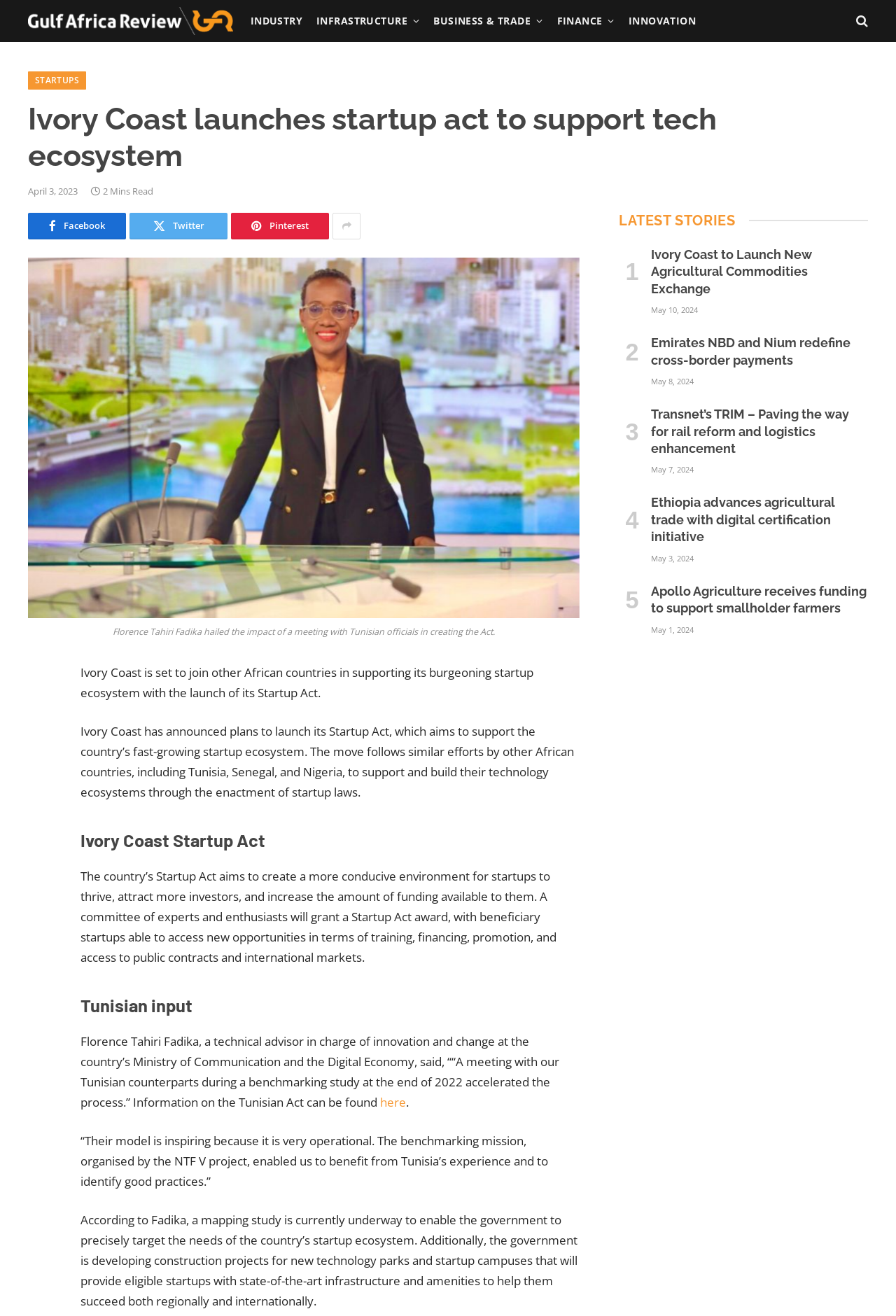Please determine the bounding box coordinates of the area that needs to be clicked to complete this task: 'Read the article 'Ivory Coast to Launch New Agricultural Commodities Exchange''. The coordinates must be four float numbers between 0 and 1, formatted as [left, top, right, bottom].

[0.727, 0.187, 0.969, 0.226]